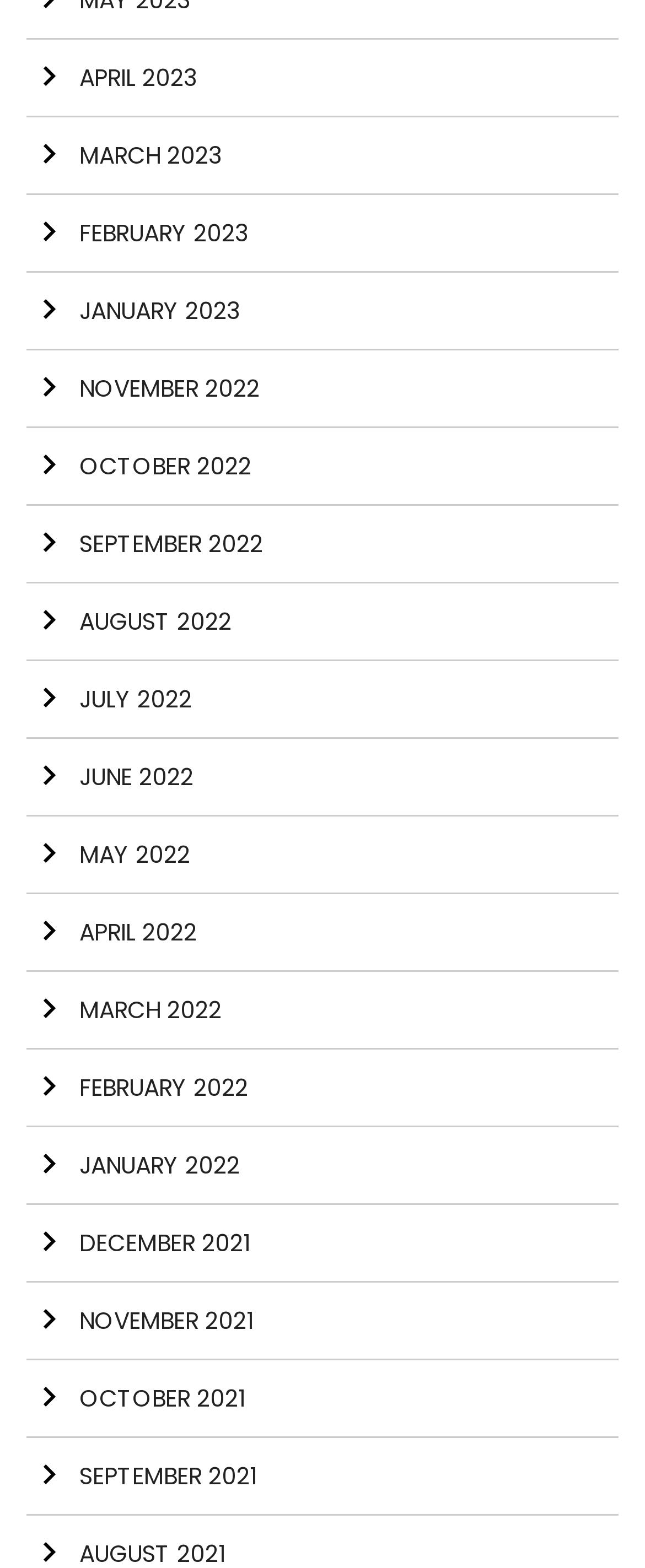What is the common element among all the links?
Provide a detailed and well-explained answer to the question.

I observed that each link has an 'Arrow right' image associated with it, which is a common element among all the links.